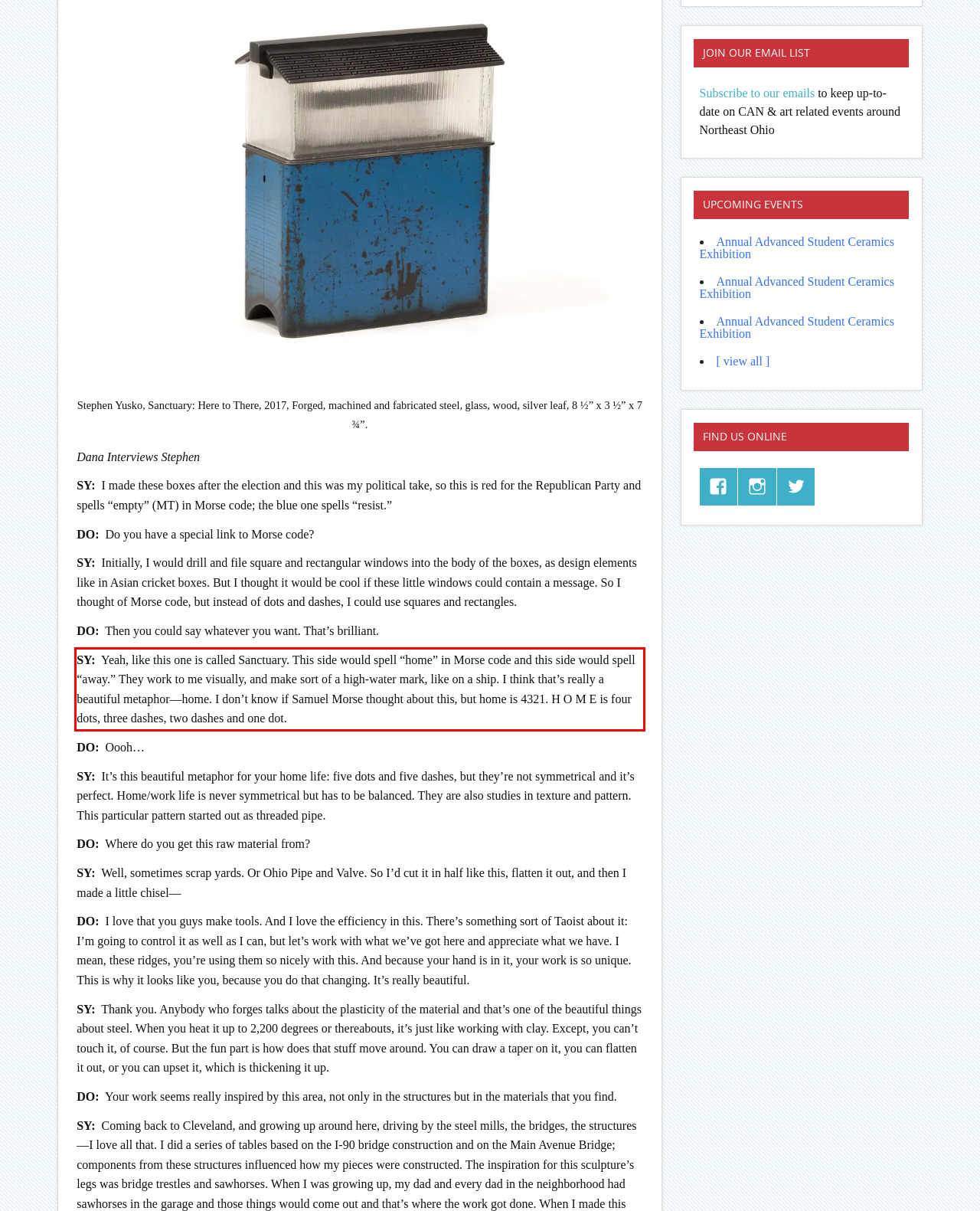Using the provided screenshot, read and generate the text content within the red-bordered area.

SY: Yeah, like this one is called Sanctuary. This side would spell “home” in Morse code and this side would spell “away.” They work to me visually, and make sort of a high-water mark, like on a ship. I think that’s really a beautiful metaphor—home. I don’t know if Samuel Morse thought about this, but home is 4321. H O M E is four dots, three dashes, two dashes and one dot.